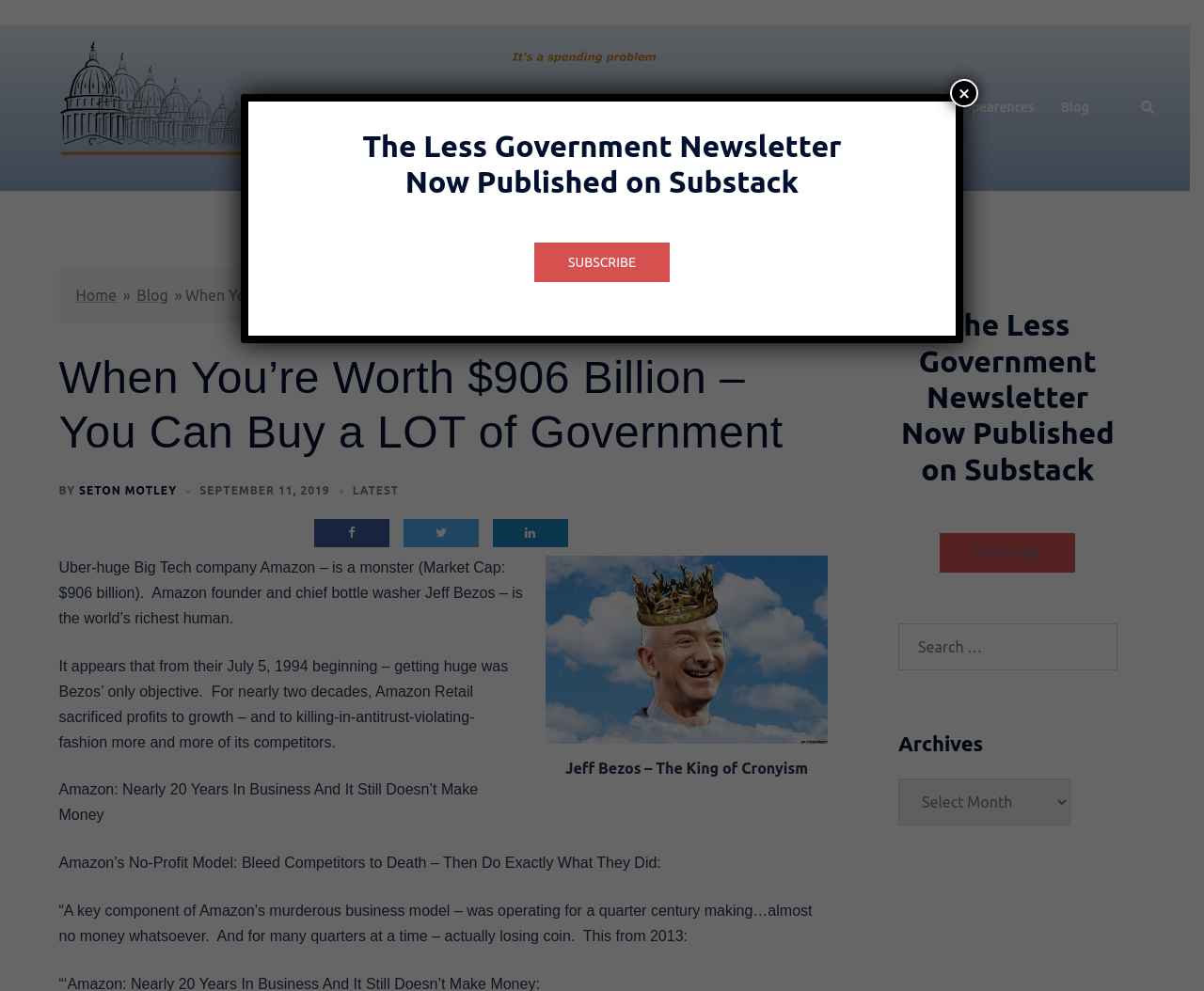Locate the bounding box coordinates of the clickable area needed to fulfill the instruction: "Read the '6 Social App You Can Use To Educate Yourself' article".

None